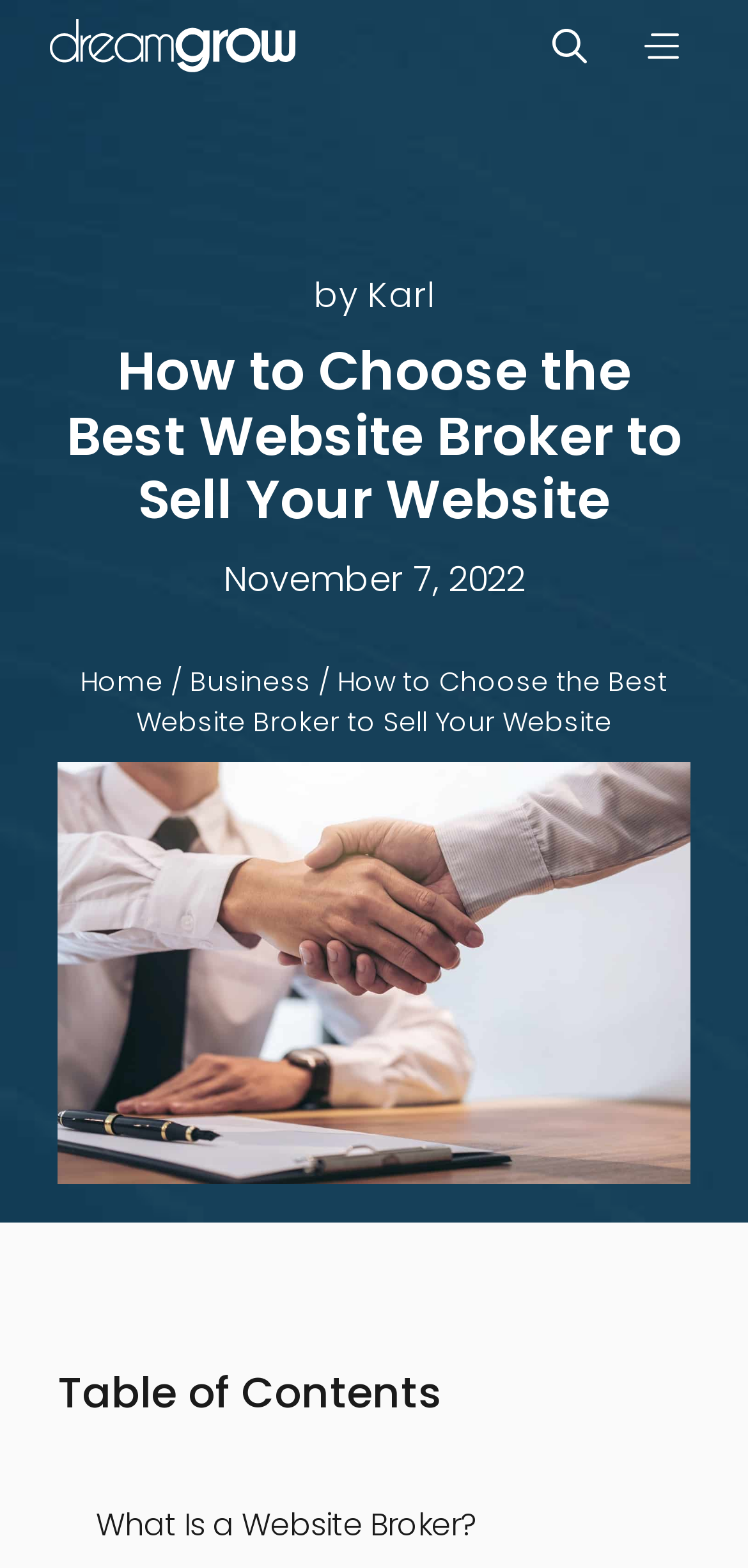Explain the contents of the webpage comprehensively.

This webpage is about selling a website and choosing the best website broker. At the top, there is a navigation bar with a "Dreamgrow" logo on the left and a "Menu" button on the right. Below the navigation bar, there is a photo of the author, Karl, with a "by" label next to it. 

The main heading, "How to Choose the Best Website Broker to Sell Your Website", is prominently displayed in the middle of the page. Below the heading, there is a timestamp indicating the article was published on November 7, 2022. 

On the left side of the page, there is a sidebar with links to "Home" and "Business" categories. The main content of the page is an article with a large image related to the topic of website brokers. The article is divided into sections, with a table of contents at the bottom. The first section is titled "What Is a Website Broker?" and is a link to further information.